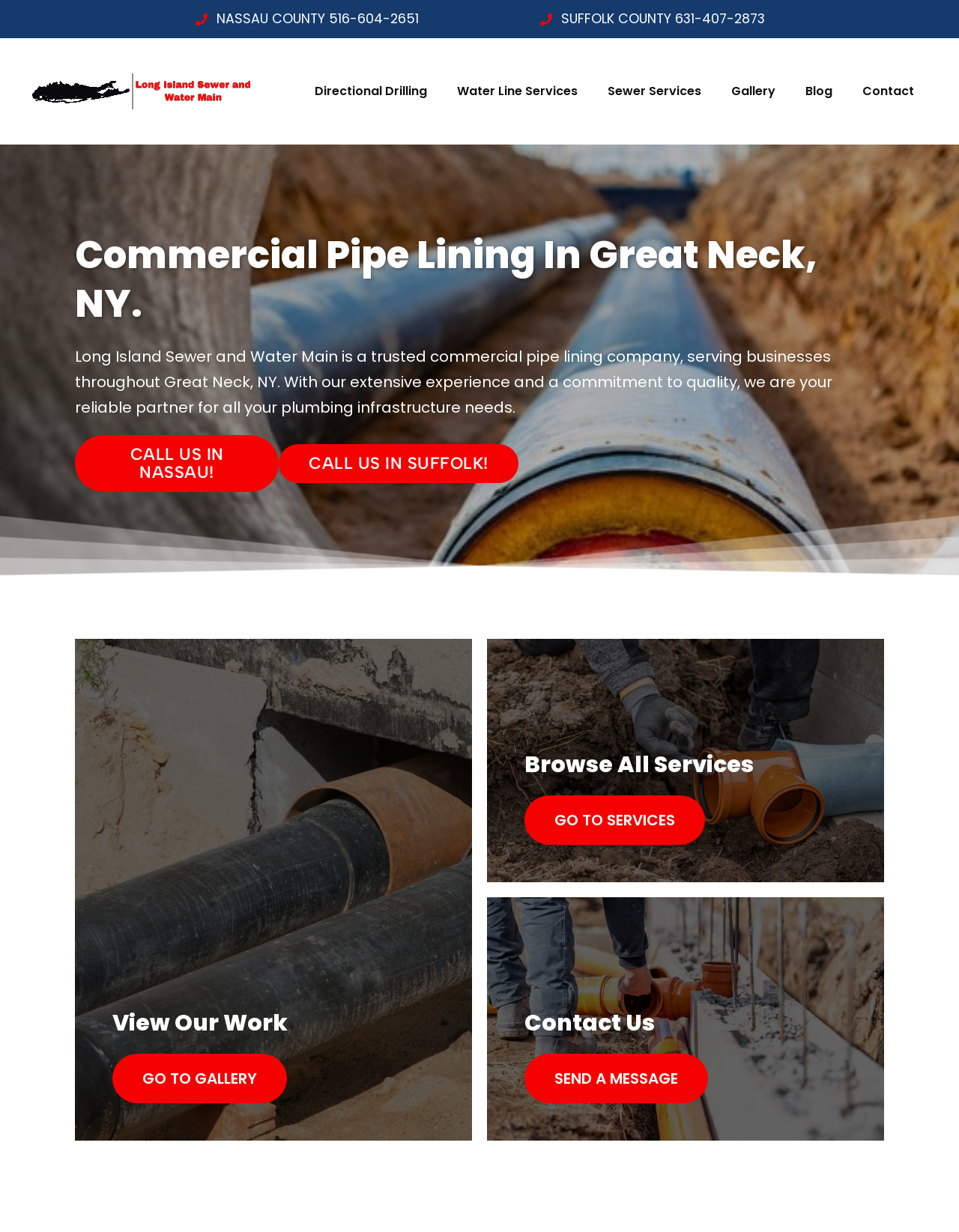Extract the primary heading text from the webpage.

Commercial Pipe Lining In Great Neck, NY.